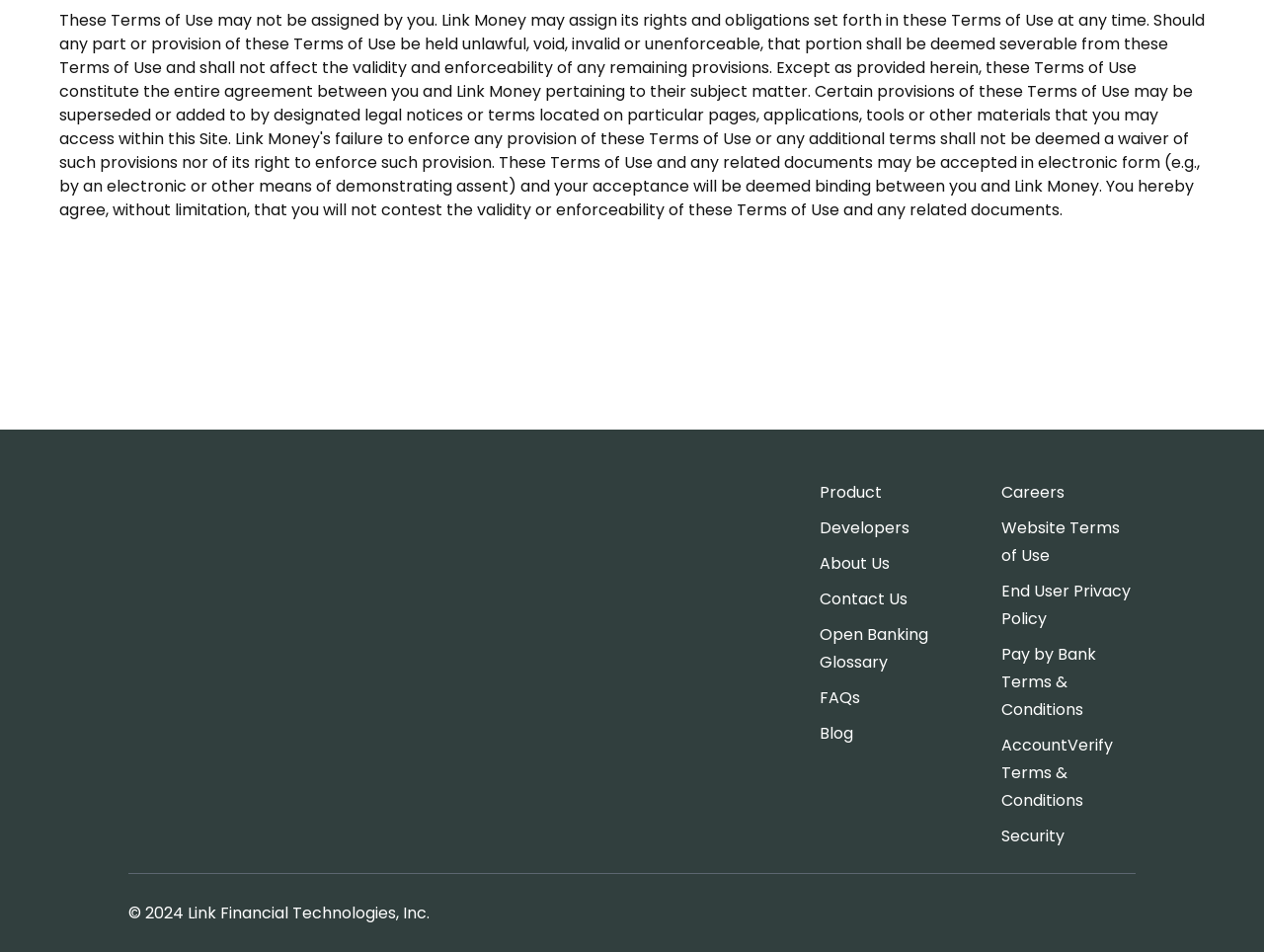How many links are in the bottom section?
Please use the image to provide a one-word or short phrase answer.

7